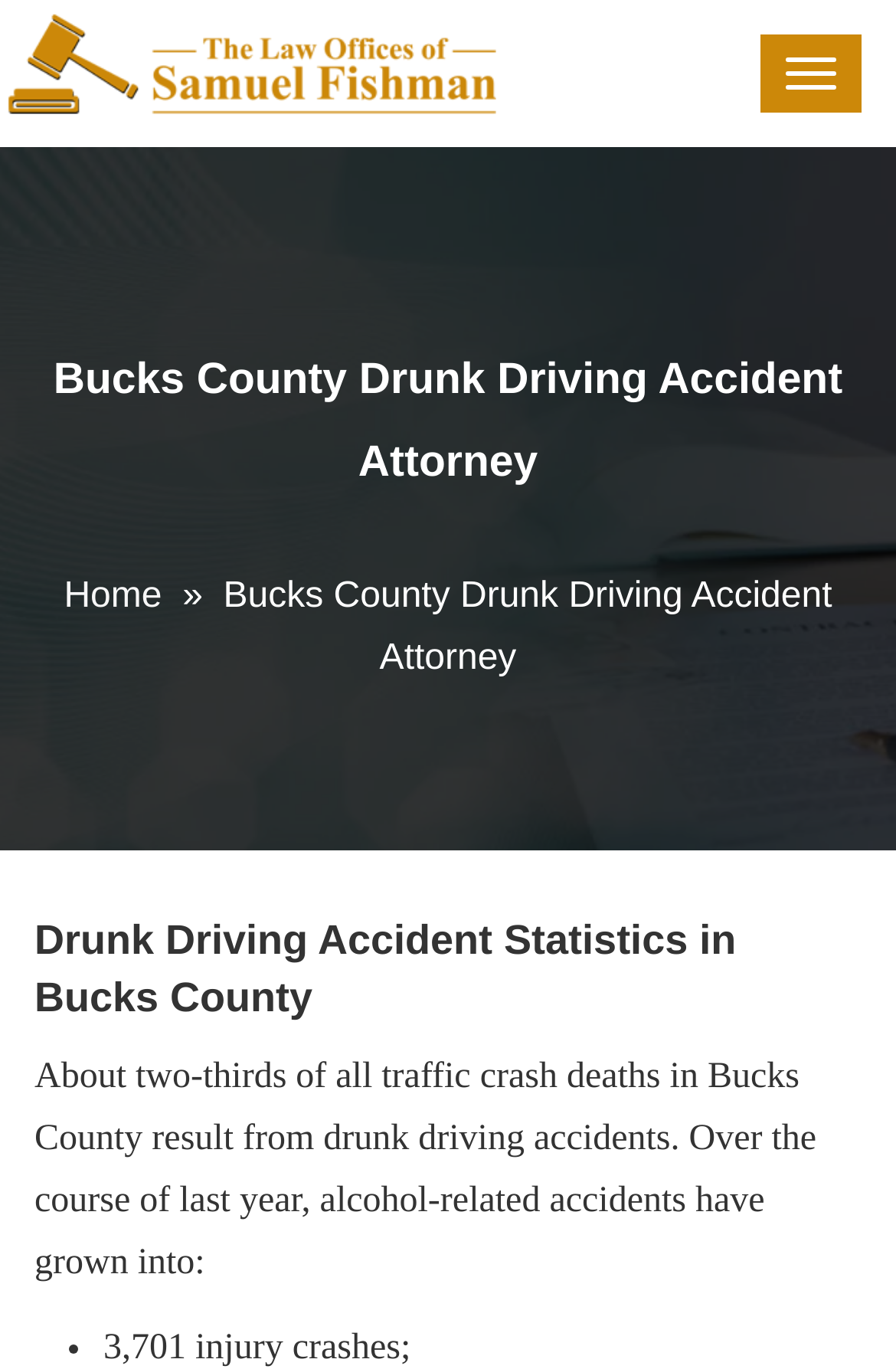Identify the bounding box coordinates for the UI element described as follows: "parent_node: LABEX". Ensure the coordinates are four float numbers between 0 and 1, formatted as [left, top, right, bottom].

None